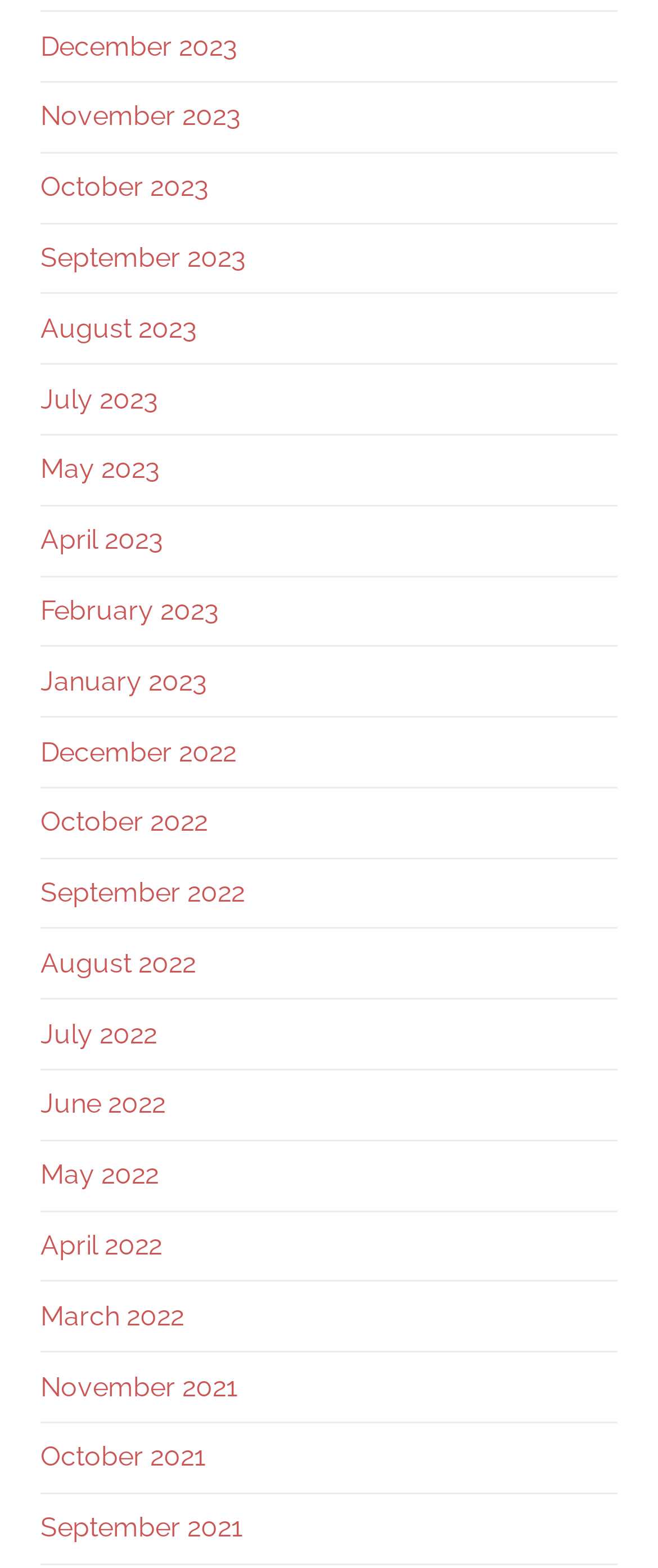Pinpoint the bounding box coordinates of the element that must be clicked to accomplish the following instruction: "Toggle navigation". The coordinates should be in the format of four float numbers between 0 and 1, i.e., [left, top, right, bottom].

None